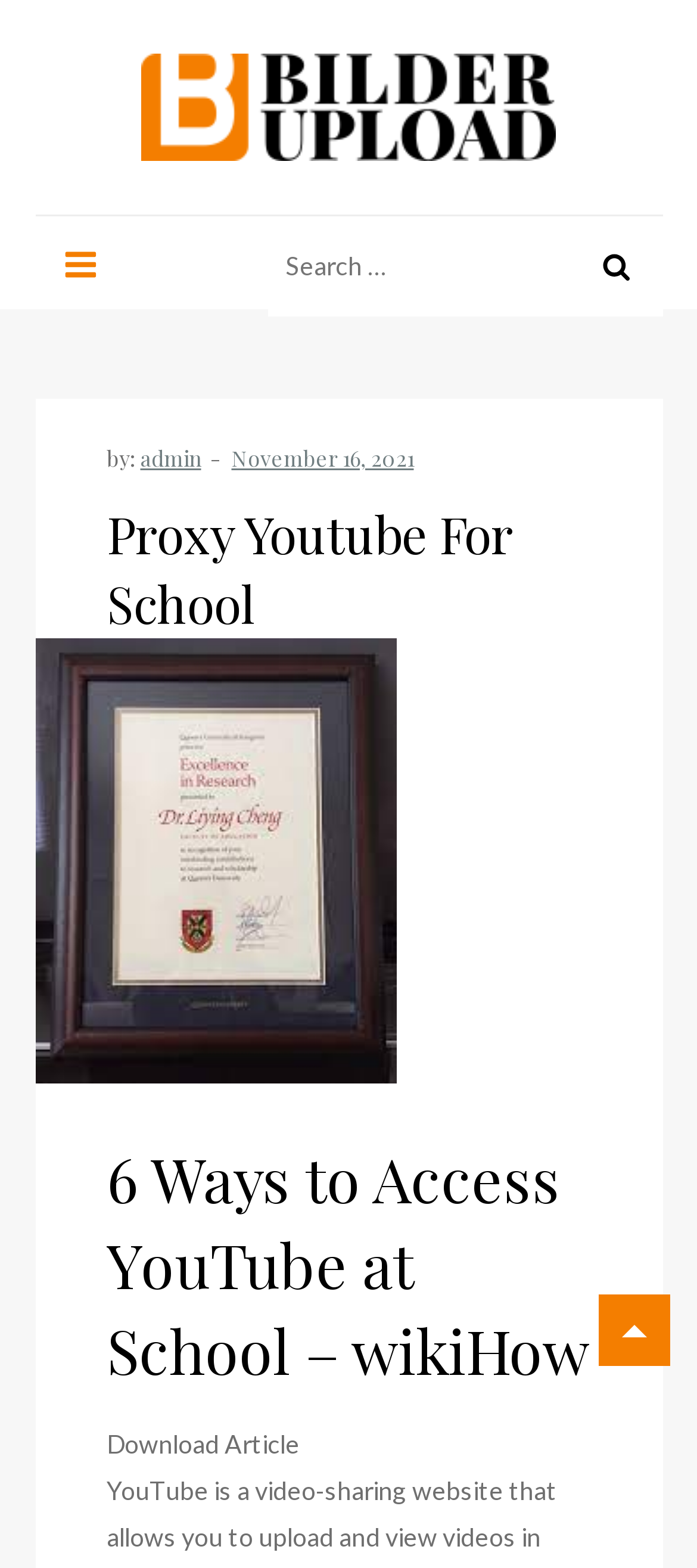What is the purpose of the proxy solution?
Look at the image and provide a detailed response to the question.

The purpose of the proxy solution can be inferred from the static text 'Discover the best proxy solution for business and check over 1 thousend verified ratings & reviews.' which suggests that the proxy solution is intended for business use.